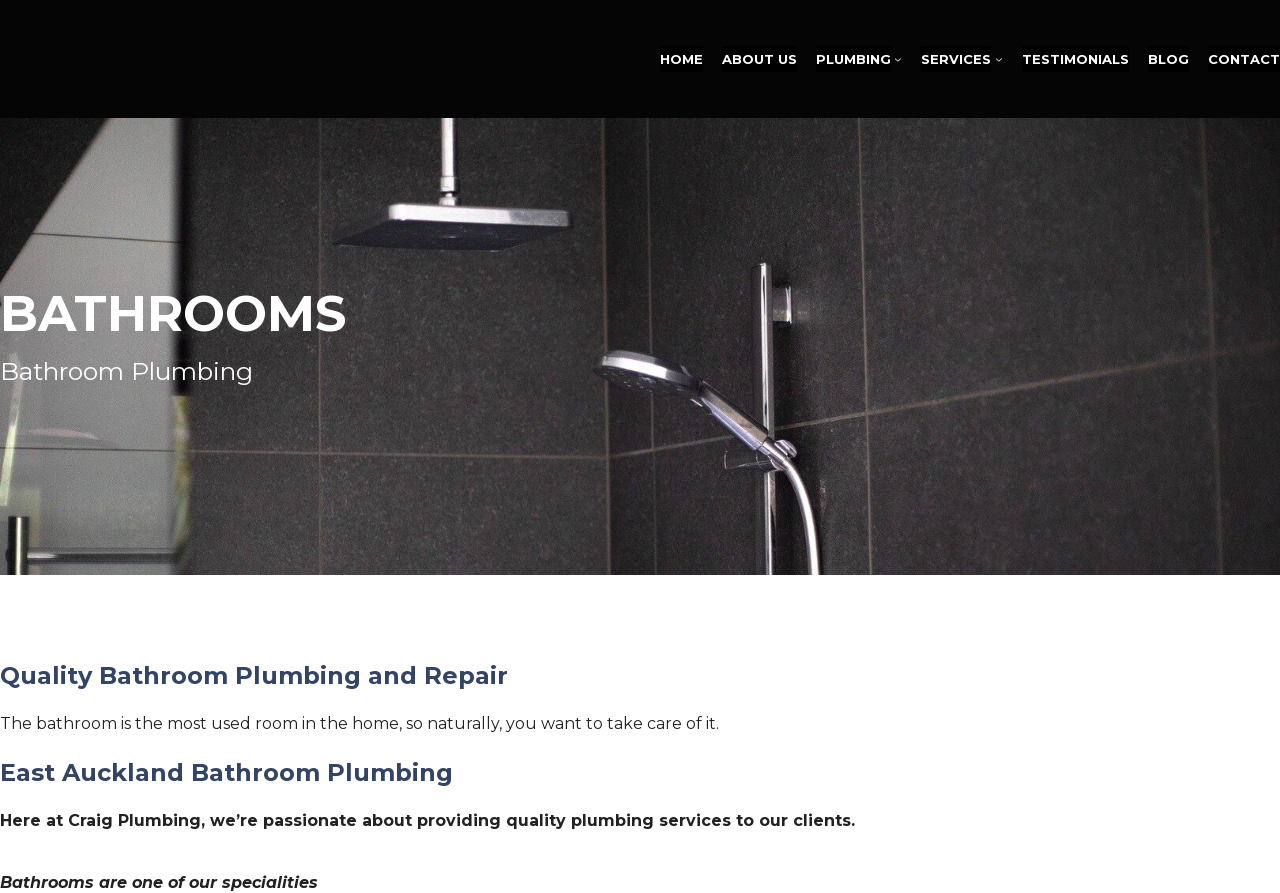Find the bounding box coordinates of the clickable area that will achieve the following instruction: "Contact us".

[0.944, 0.051, 1.0, 0.081]